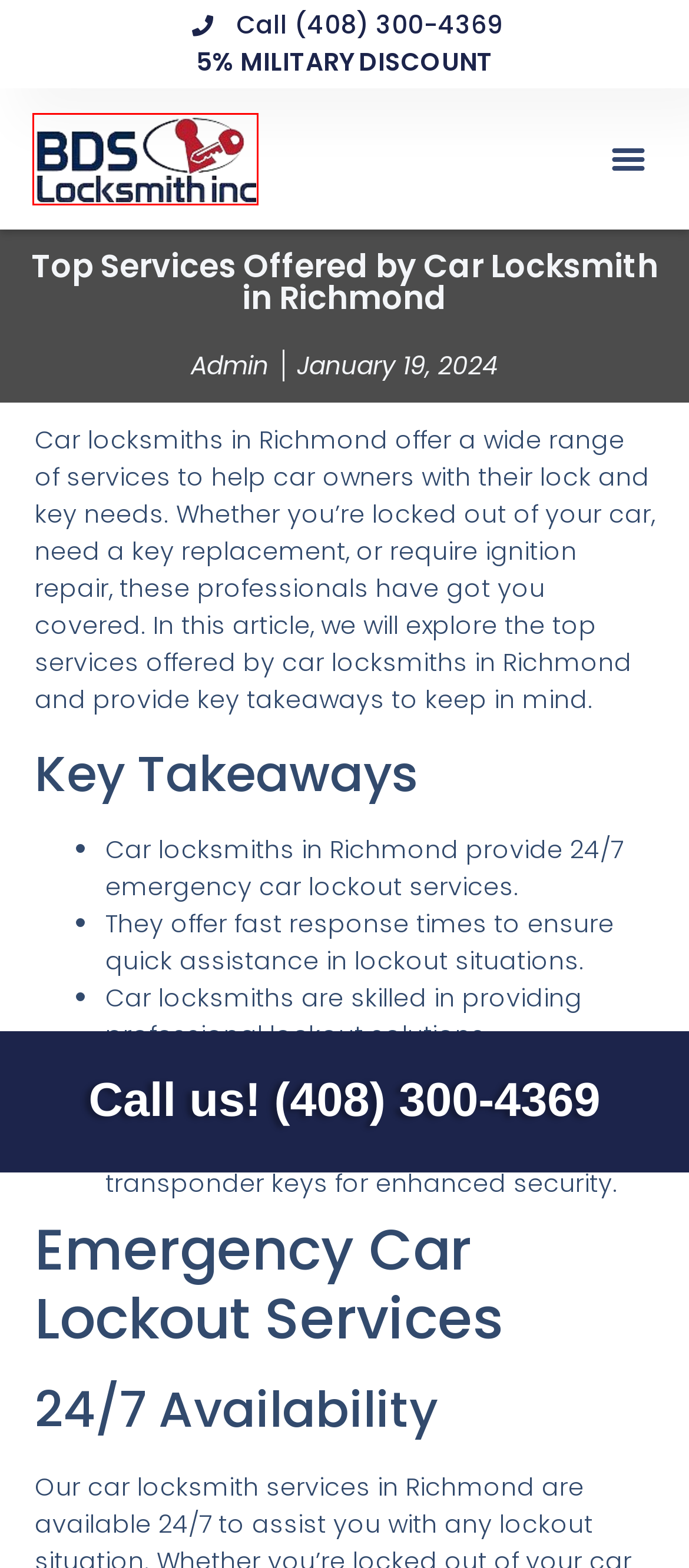Look at the screenshot of a webpage with a red bounding box and select the webpage description that best corresponds to the new page after clicking the element in the red box. Here are the options:
A. San Jose Locksmith | BDS Locksmith
B. Car Key Richmond - 24 Hour Services
C. Services - BDS Locksmith Bay Area
D. Redwood City Car Locksmith: Unlocking Services And Emergency Assistance - BDS Locksmith Bay Area
E. Testimonials - BDS Locksmith Bay Area
F. Scale Your Local Business - Clear Bounce Local SEO
G. Ultimate Security Solutions: Your Residential Locksmith In Moraga
H. 6 Signs It's Time For A Door Lock Replacement - BDS Locksmith Bay Area

A